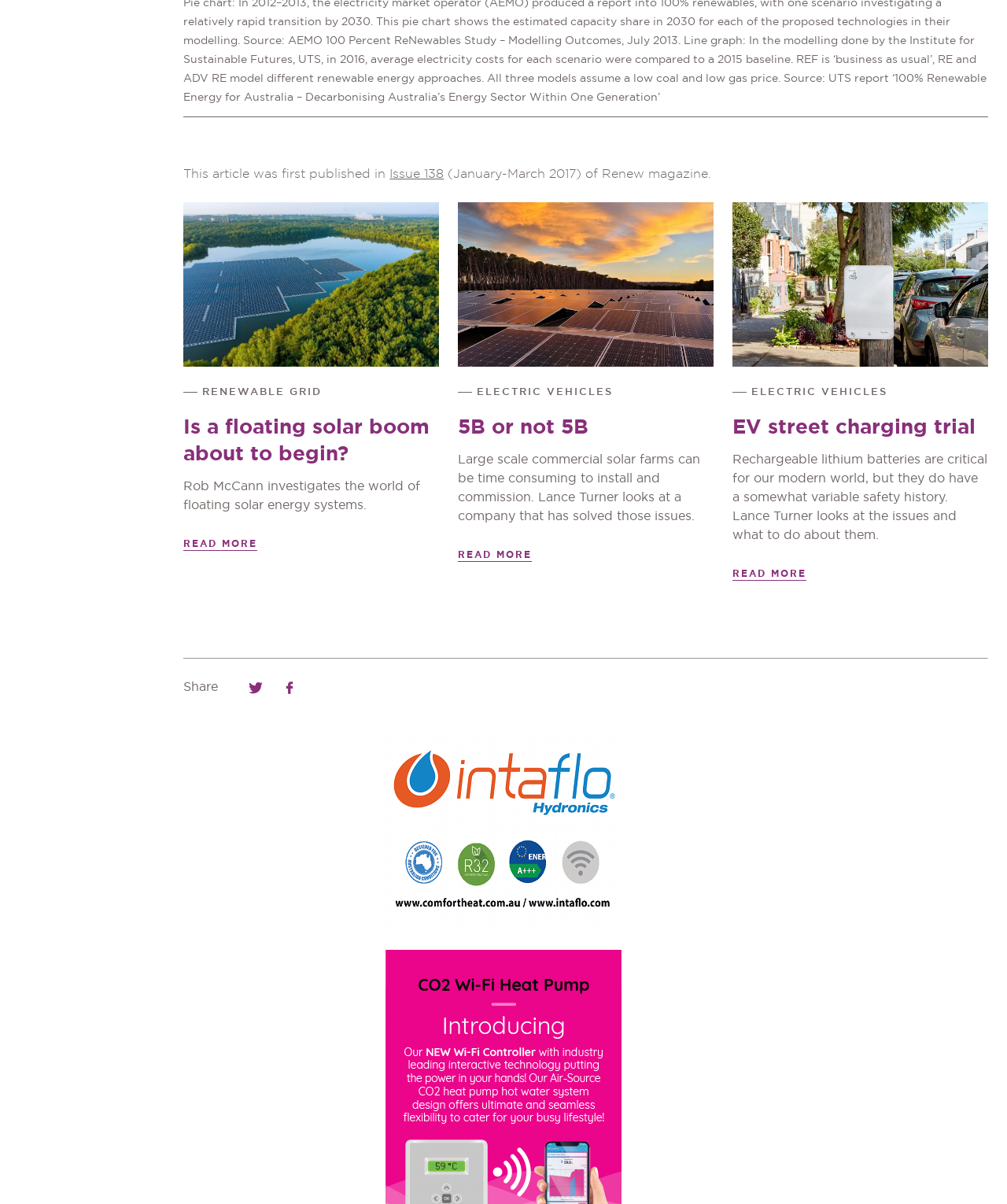What is the function of the separator?
Could you give a comprehensive explanation in response to this question?

The separator is a horizontal line that separates the article sections from the share buttons and other elements below, suggesting that its function is to separate sections on the webpage.